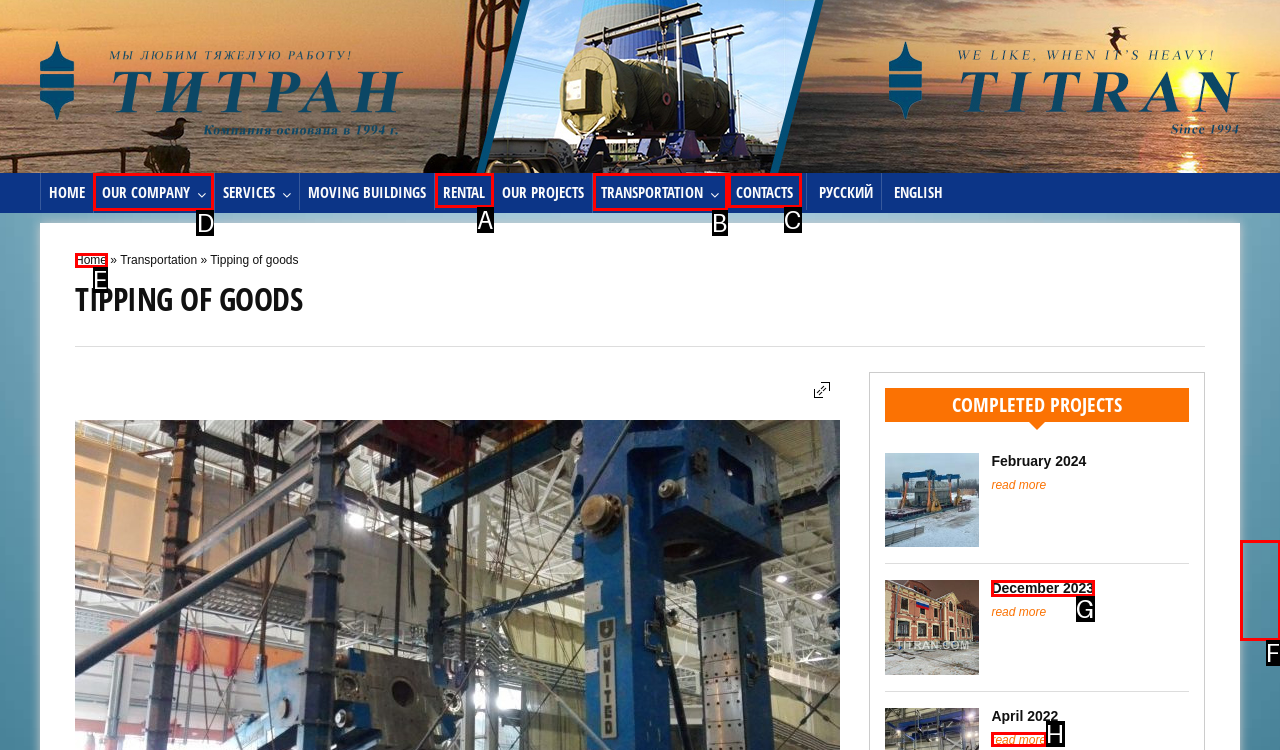Which option should you click on to fulfill this task: View the OUR COMPANY page? Answer with the letter of the correct choice.

D